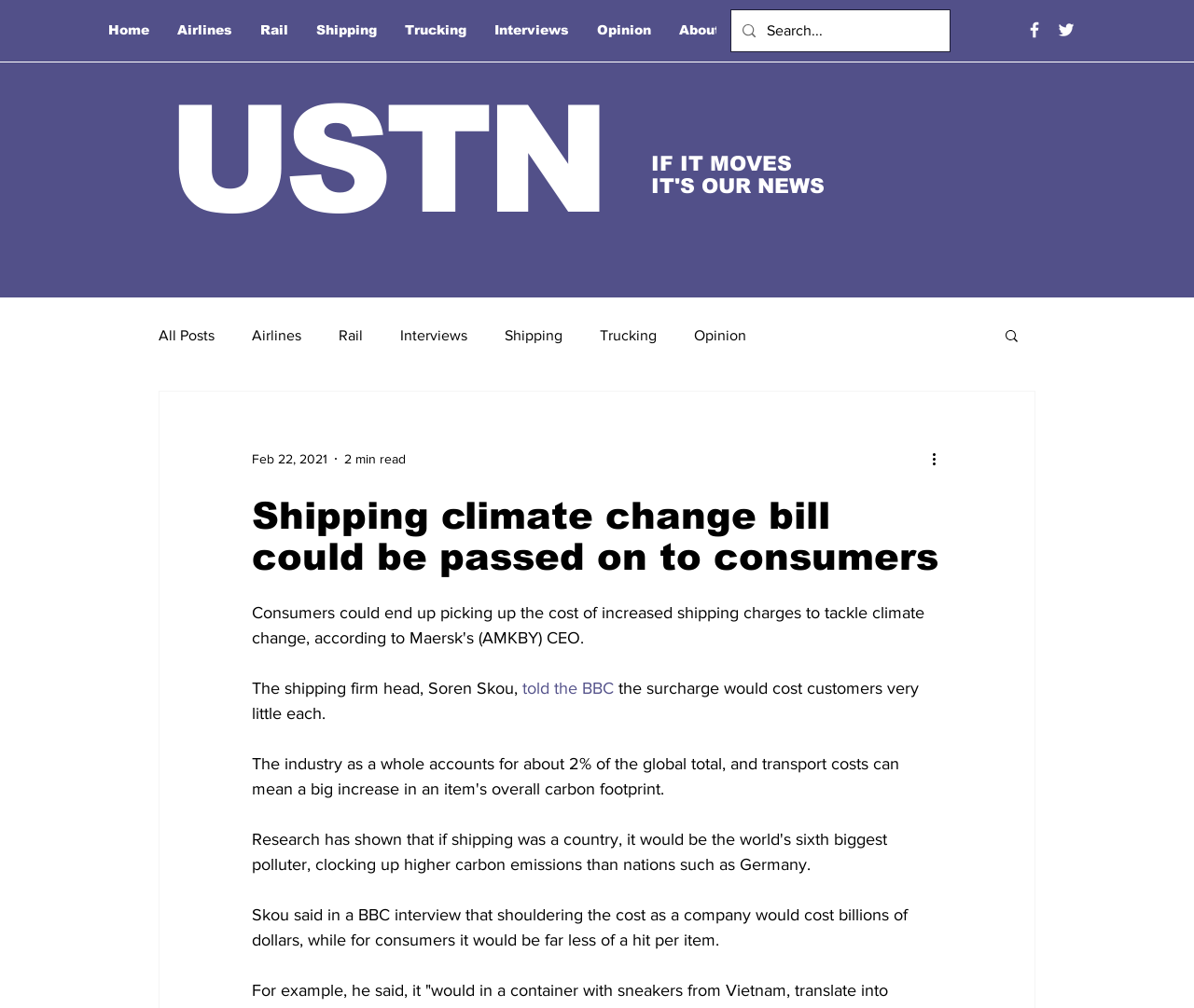Locate the coordinates of the bounding box for the clickable region that fulfills this instruction: "Read the previous post".

None